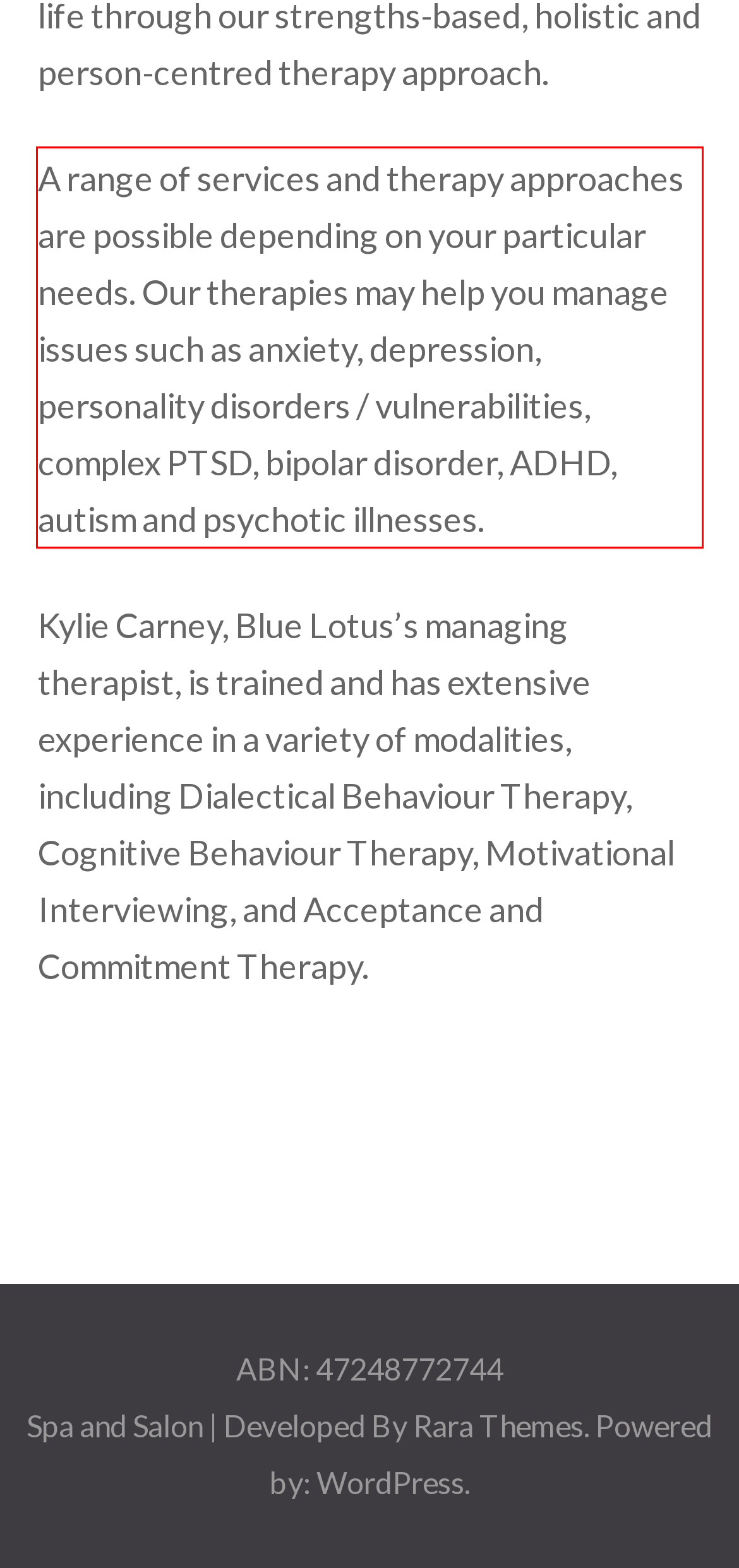Please recognize and transcribe the text located inside the red bounding box in the webpage image.

A range of services and therapy approaches are possible depending on your particular needs. Our therapies may help you manage issues such as anxiety, depression, personality disorders / vulnerabilities, complex PTSD, bipolar disorder, ADHD, autism and psychotic illnesses.